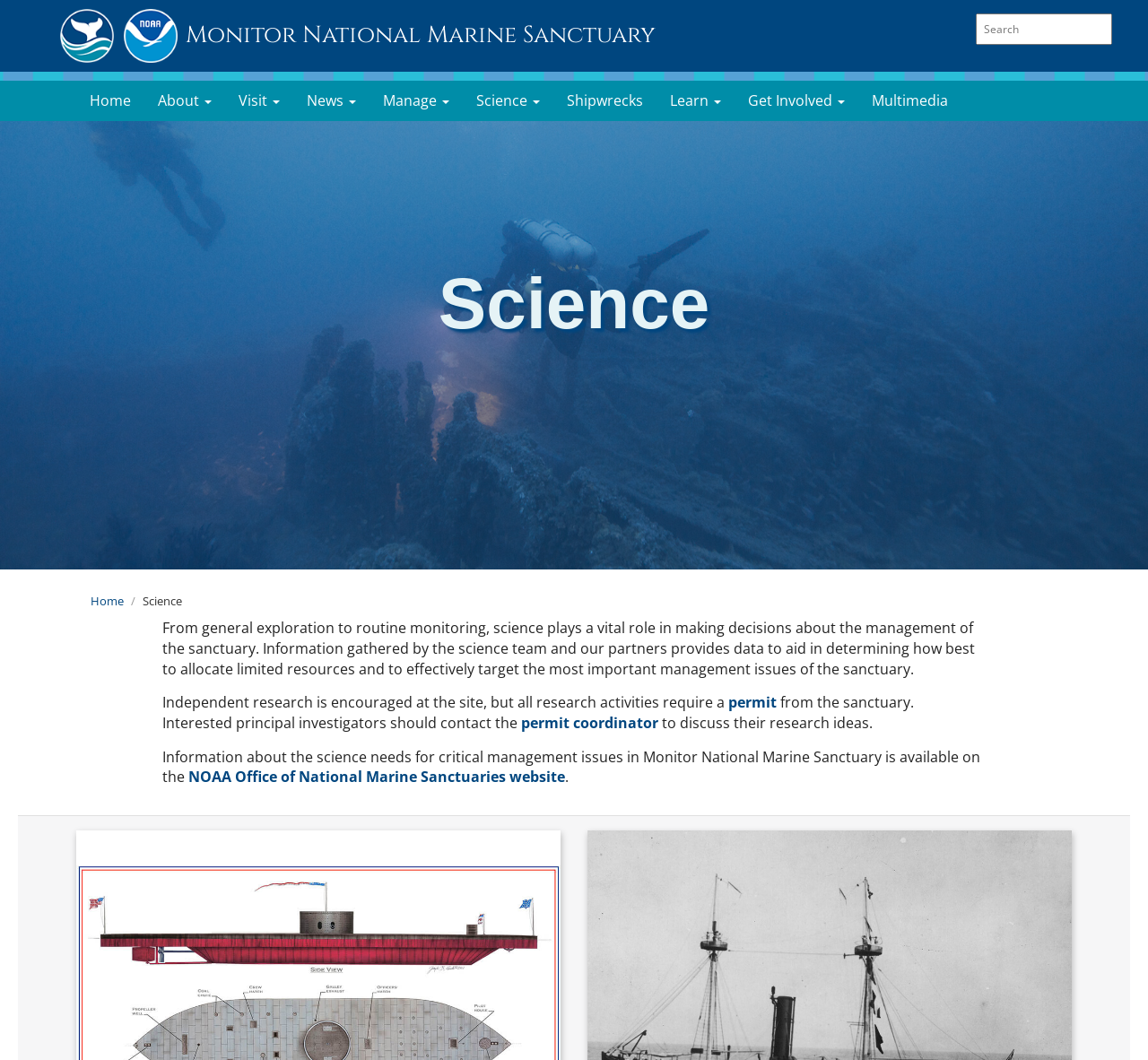Determine the bounding box coordinates of the clickable region to follow the instruction: "Learn more about Shipwrecks".

[0.482, 0.076, 0.572, 0.114]